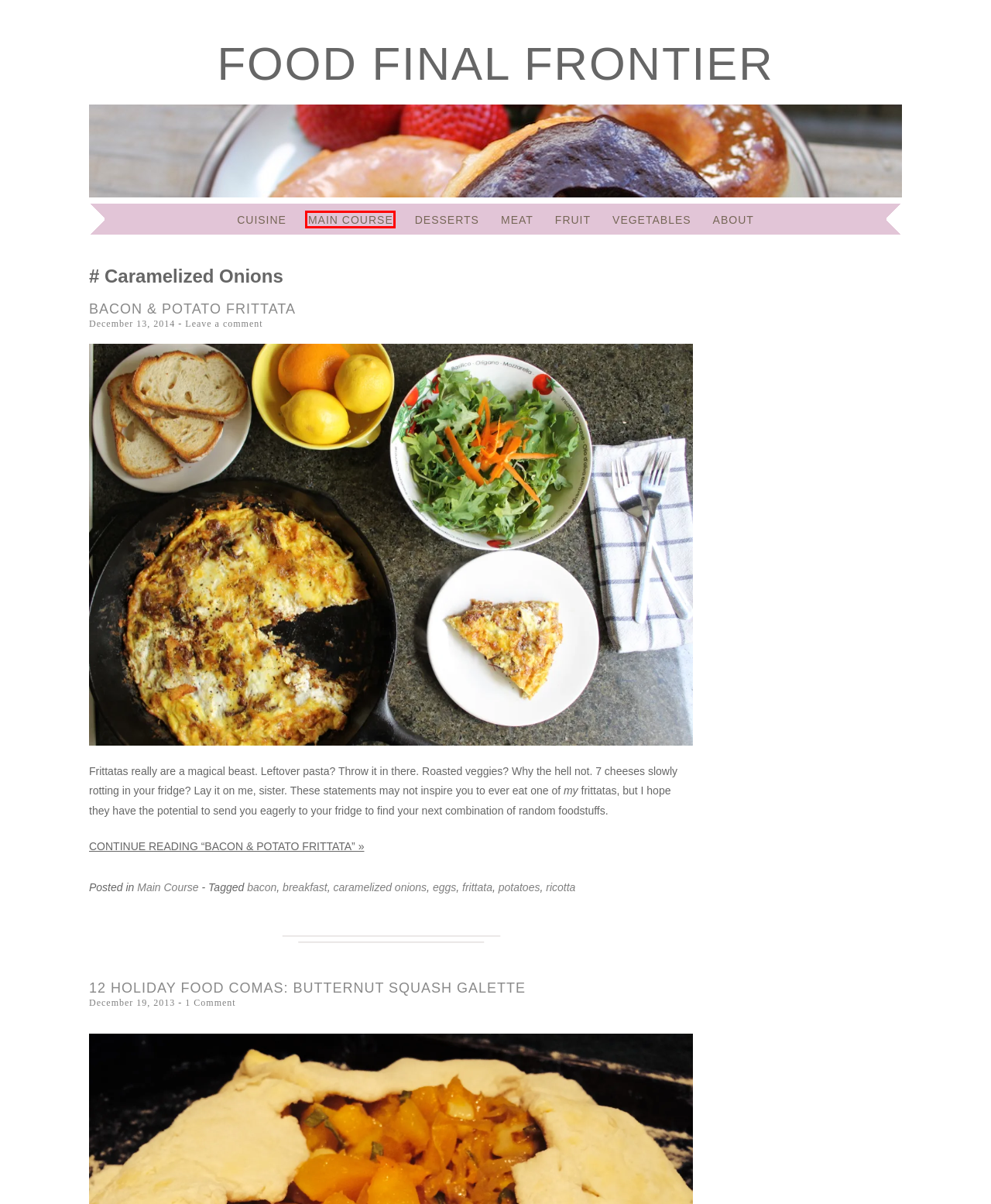You have a screenshot of a webpage with a red bounding box around a UI element. Determine which webpage description best matches the new webpage that results from clicking the element in the bounding box. Here are the candidates:
A. Bacon | Food Final Frontier
B. Eggs | Food Final Frontier
C. Main Course | Food Final Frontier
D. Meat | Food Final Frontier
E. Fruit | Food Final Frontier
F. 12 Holiday Food Comas: Butternut Squash Galette
G. Bacon & Potato Frittata
H. Food Final Frontier About

C